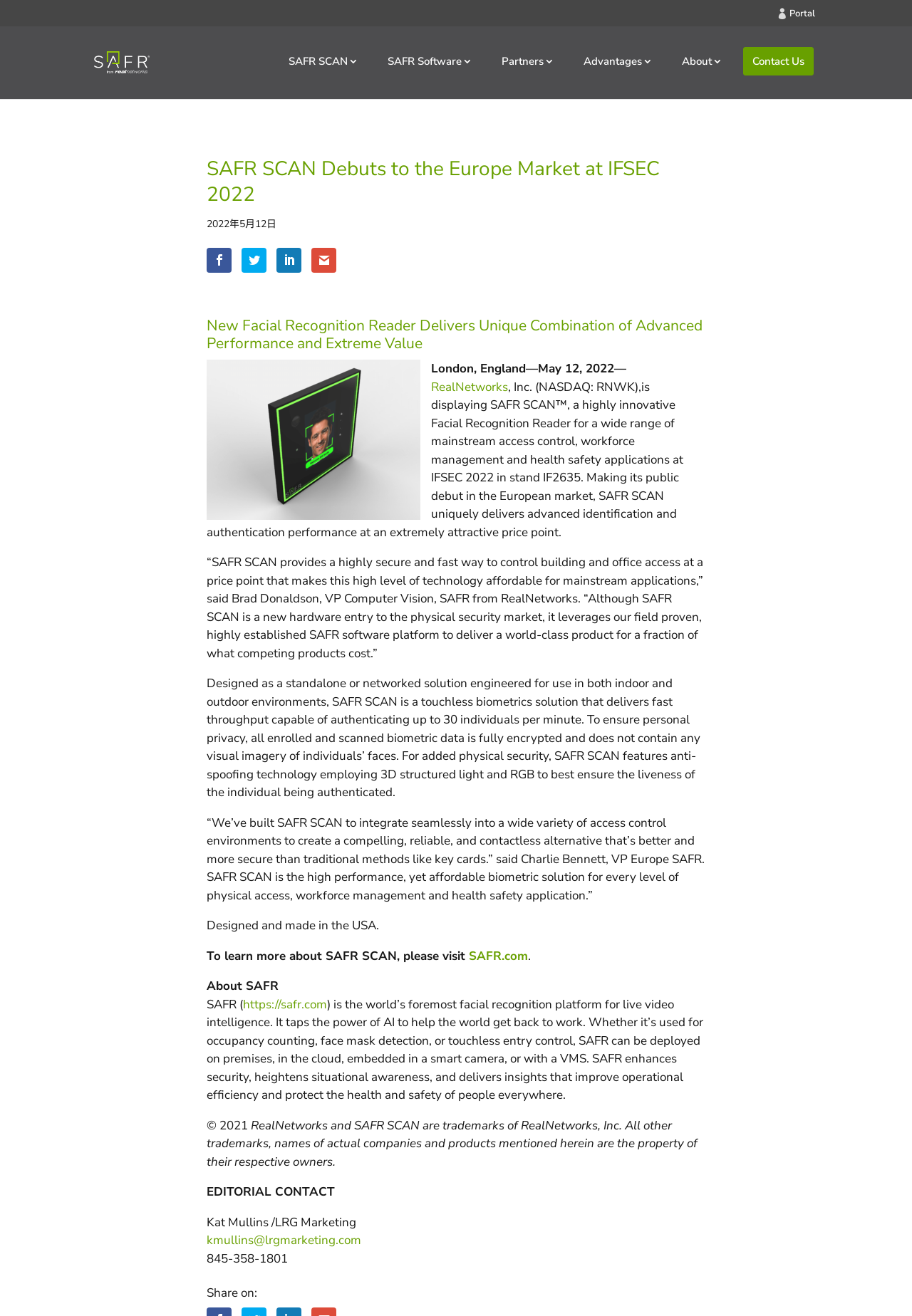Identify and extract the main heading of the webpage.

SAFR SCAN Debuts to the Europe Market at IFSEC 2022